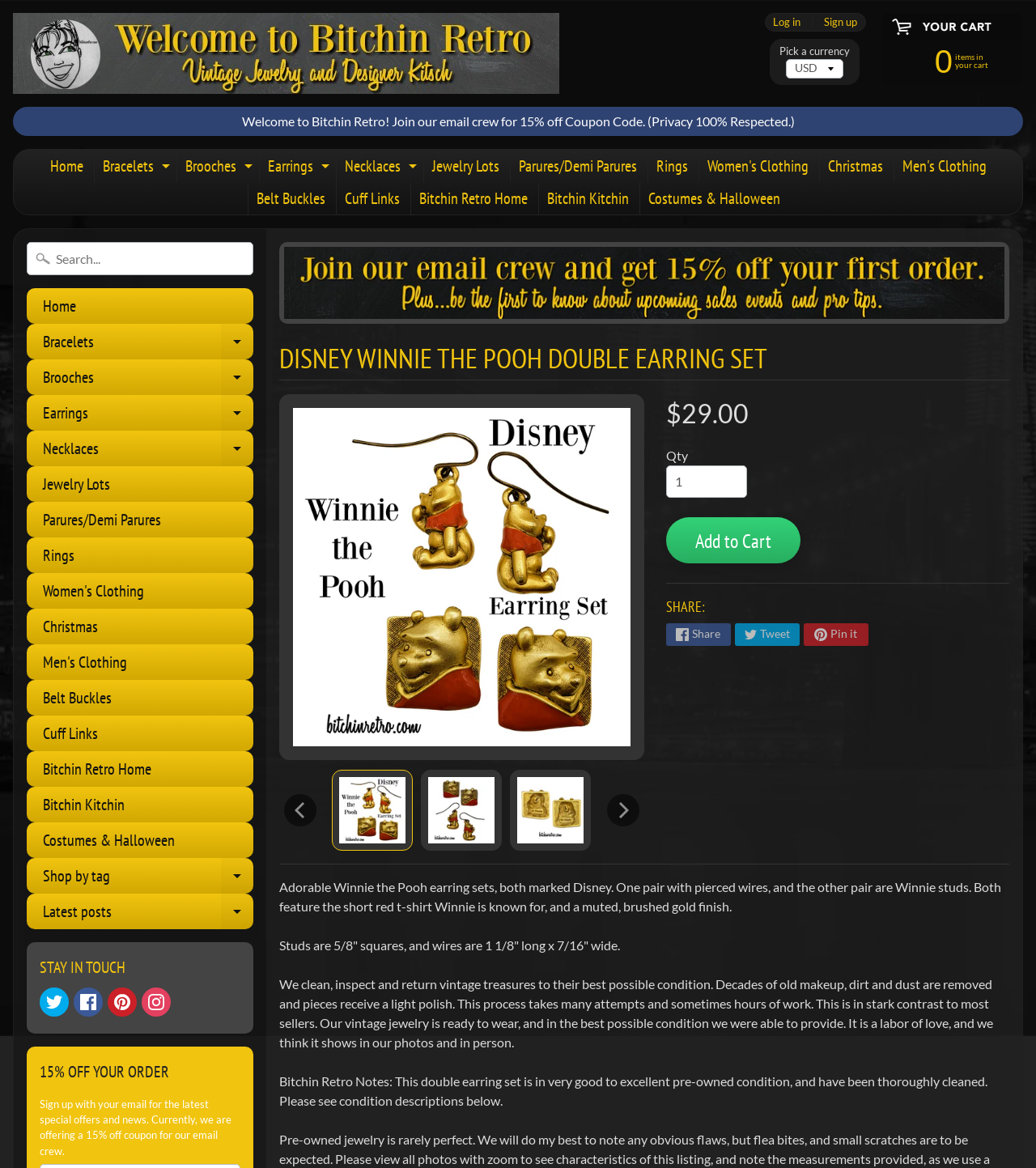Can you look at the image and give a comprehensive answer to the question:
What is the purpose of the 'Sign up' link?

The purpose of the 'Sign up' link can be found in the section below it, where it says 'Sign up with your email for the latest special offers and news. Currently, we are offering a 15% off coupon for our email crew.'.